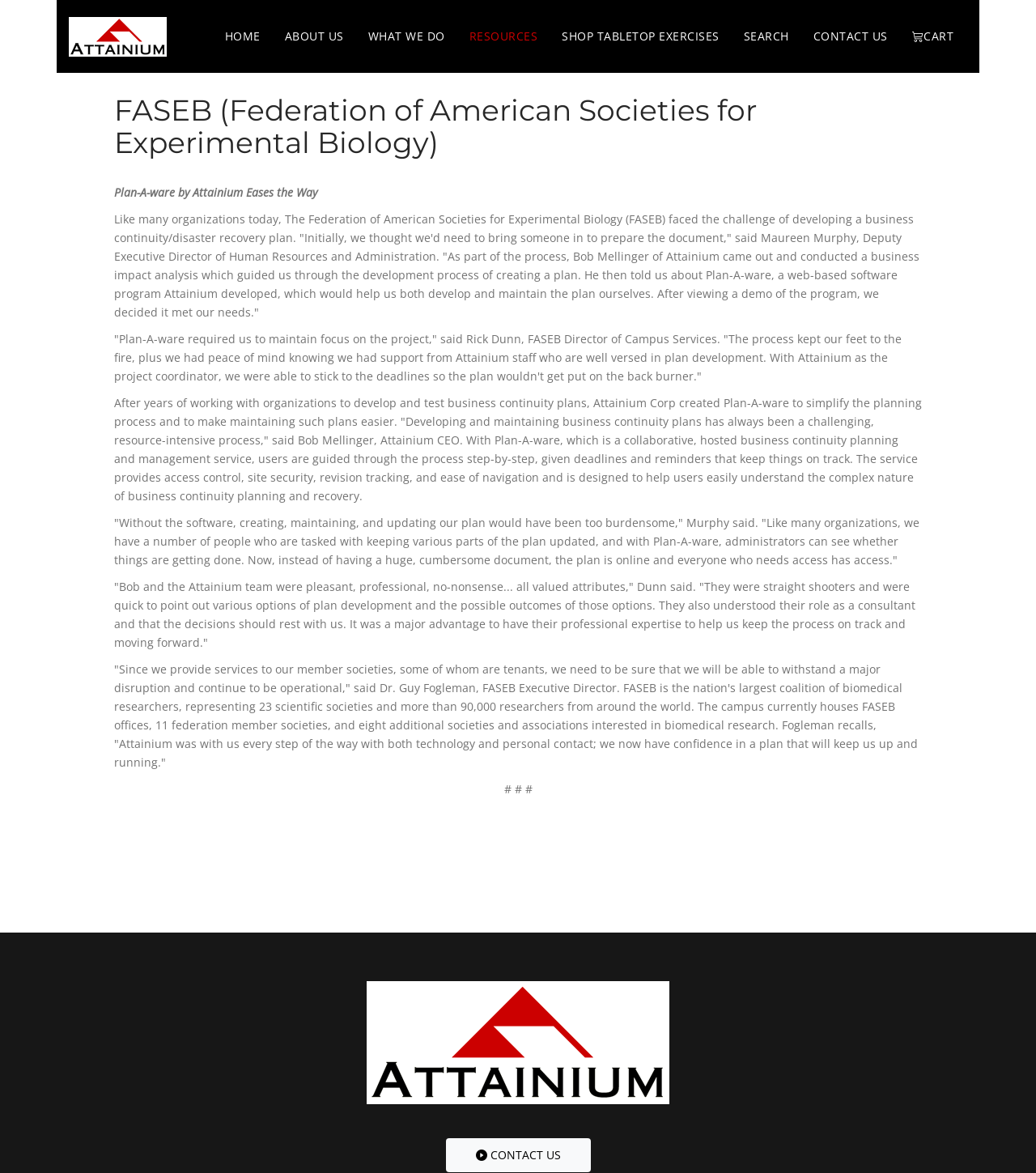How many scientific societies does FASEB represent?
Using the image, elaborate on the answer with as much detail as possible.

FASEB represents 23 scientific societies, as mentioned in one of the static text elements on the webpage, where Dr. Guy Fogleman, FASEB Executive Director, discusses the organization's role in providing services to its member societies.